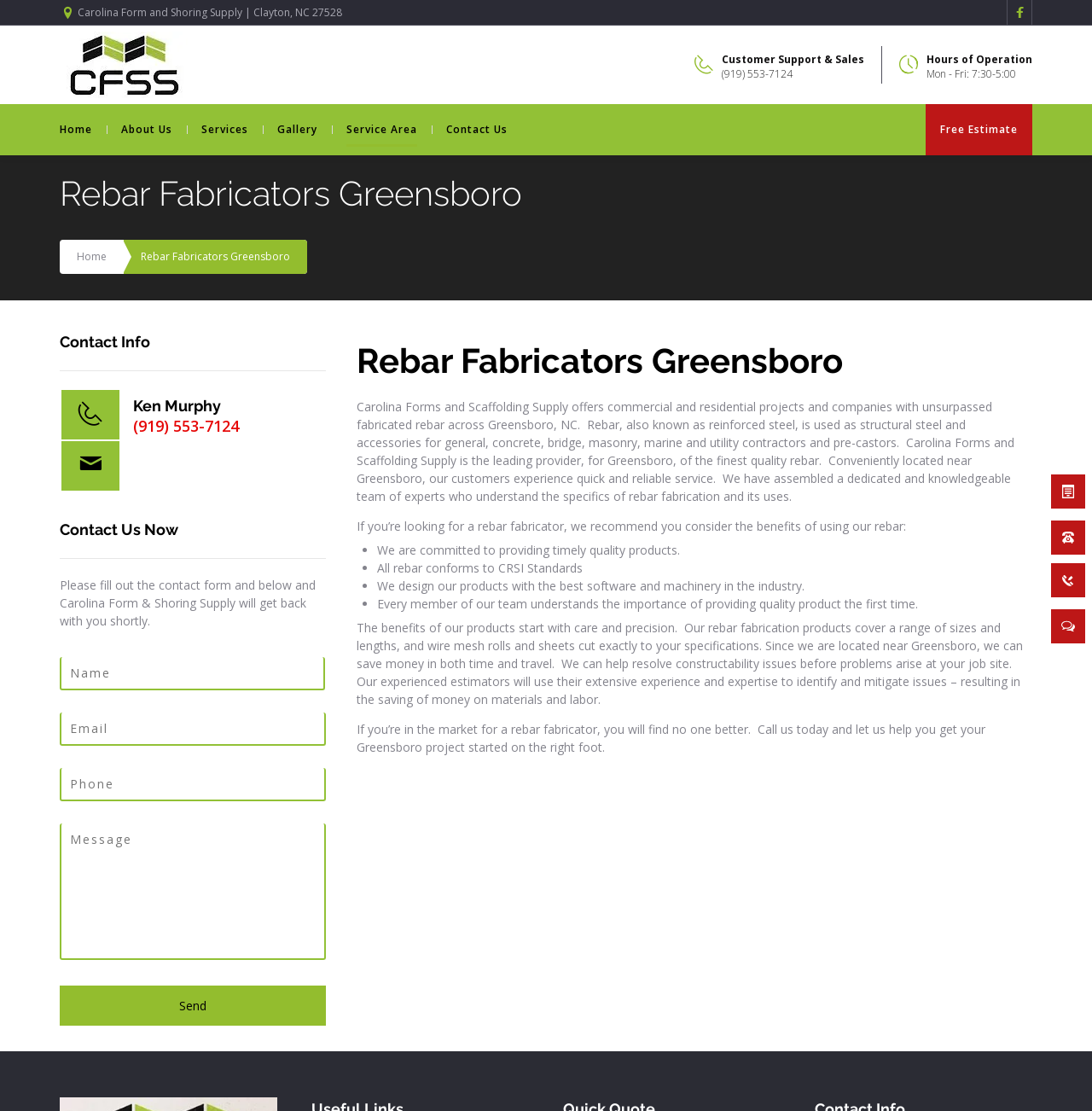Using the provided description: "Service Network", find the bounding box coordinates of the corresponding UI element. The output should be four float numbers between 0 and 1, in the format [left, top, right, bottom].

None